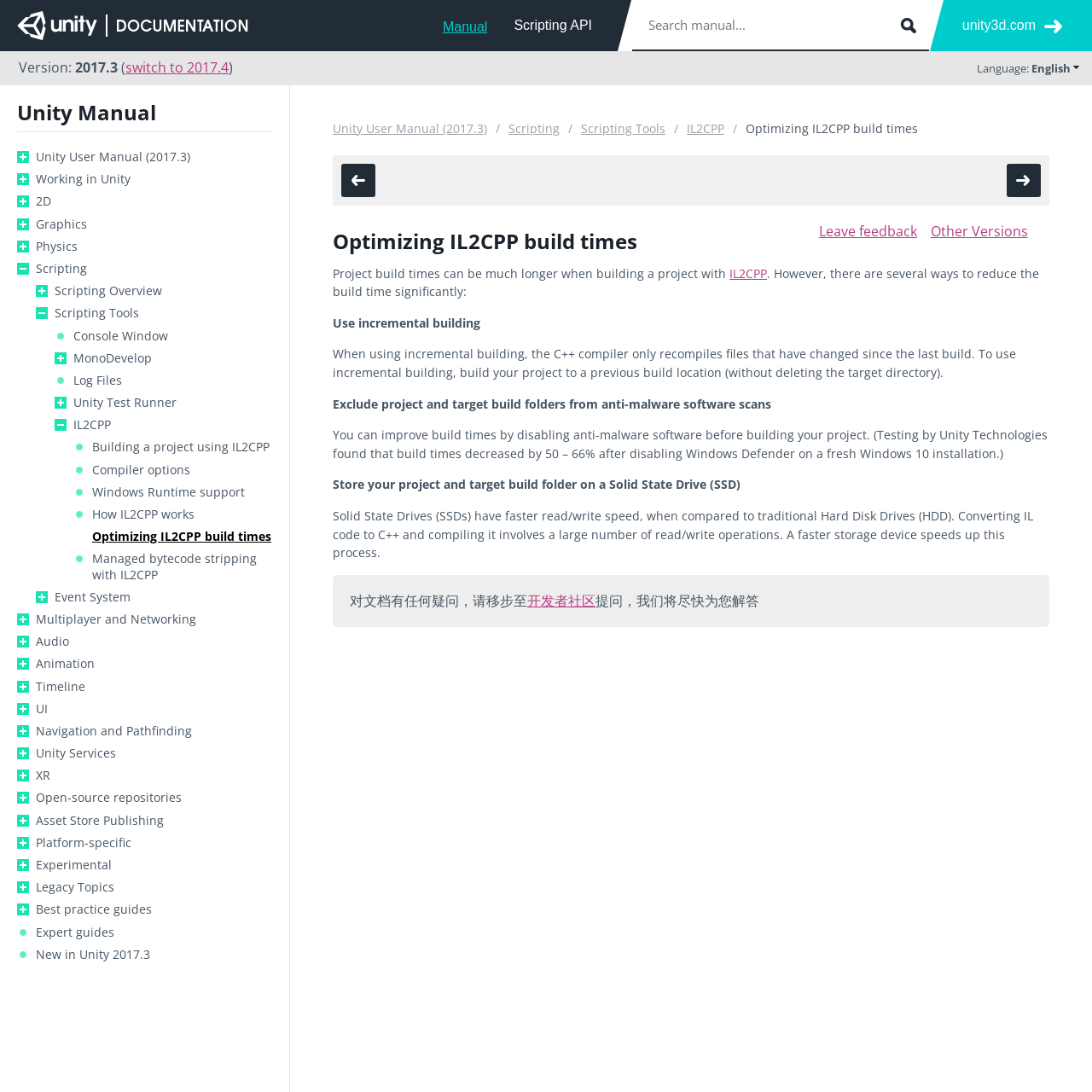Find the bounding box coordinates of the element you need to click on to perform this action: 'Switch to 2017.4'. The coordinates should be represented by four float values between 0 and 1, in the format [left, top, right, bottom].

[0.115, 0.053, 0.209, 0.07]